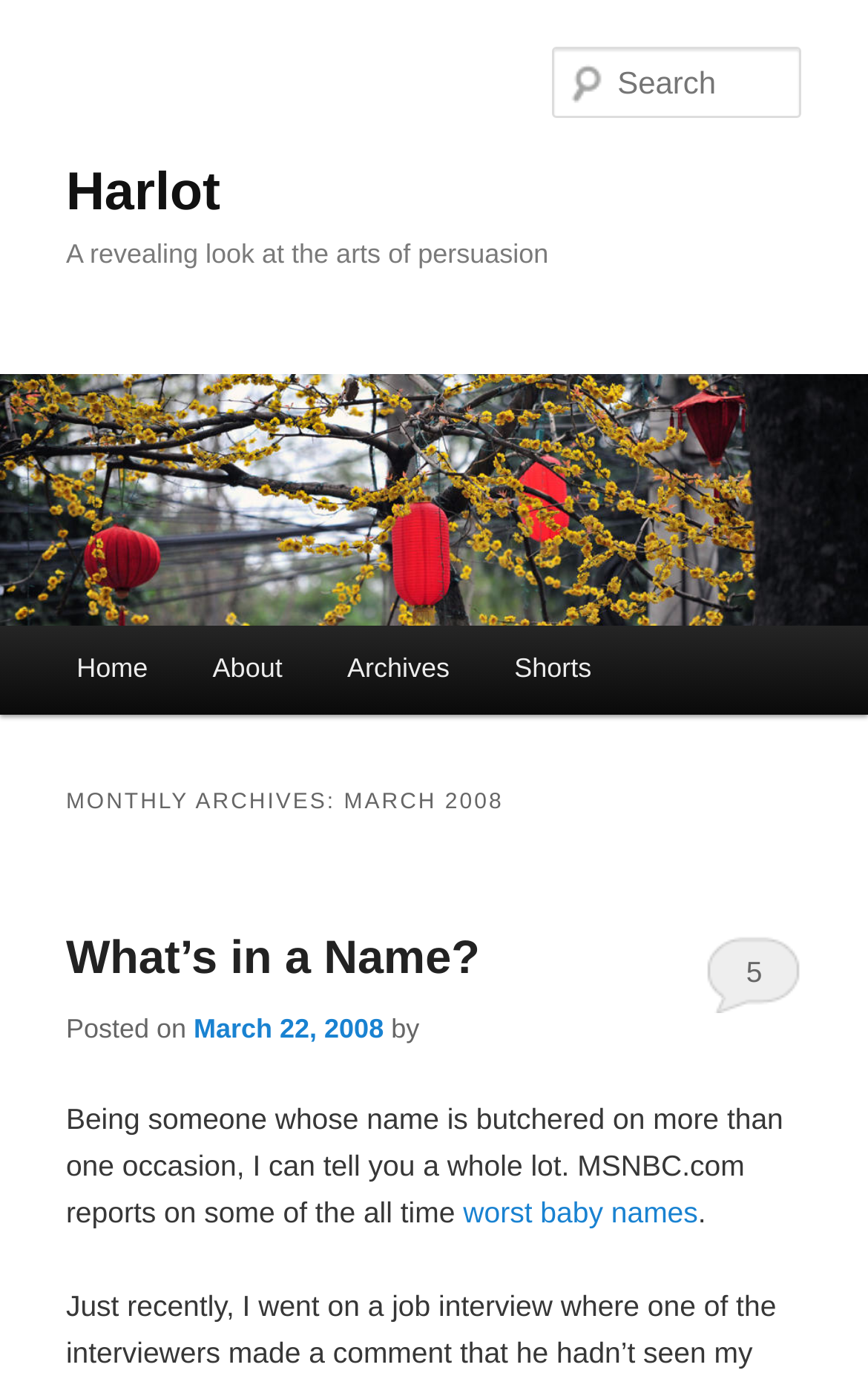Analyze the image and answer the question with as much detail as possible: 
What is the text of the static text below the first article?

The static text is located below the first article and has a bounding box coordinate of [0.076, 0.8, 0.902, 0.893], indicating that it is a part of the article content.